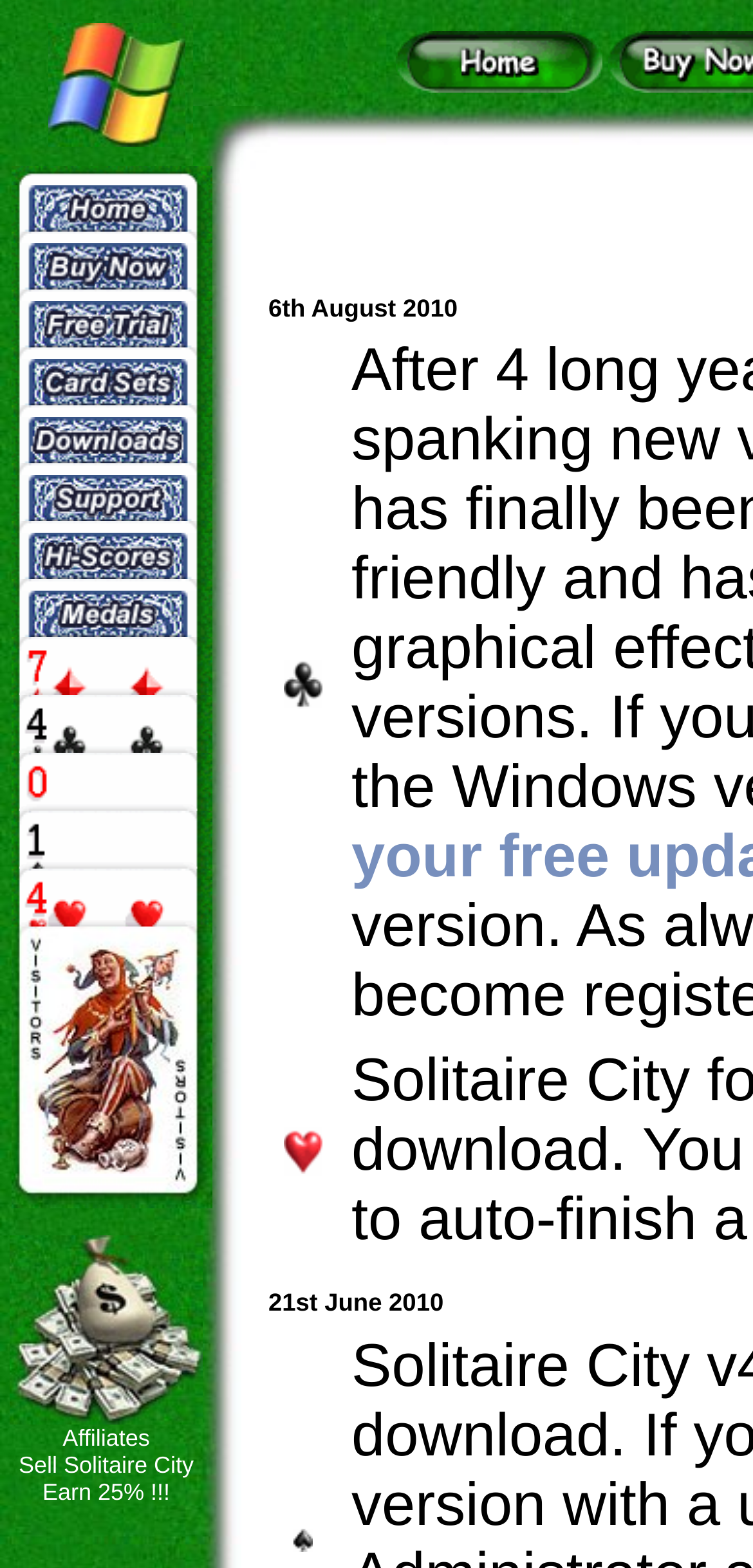Identify the bounding box coordinates of the area that should be clicked in order to complete the given instruction: "View the article about Best Low-Calorie Breakfasts". The bounding box coordinates should be four float numbers between 0 and 1, i.e., [left, top, right, bottom].

None